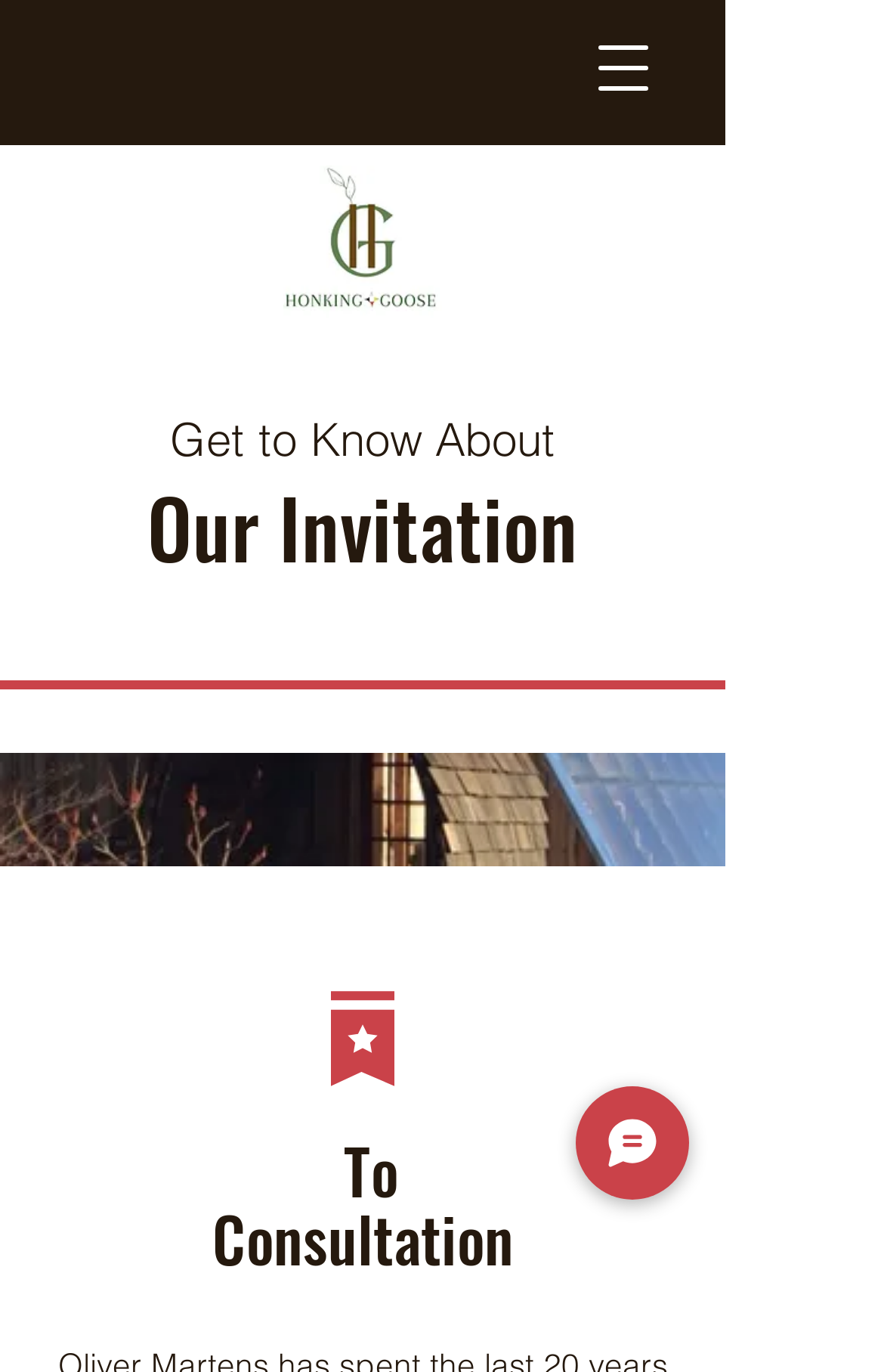How many images are there on the webpage?
Answer the question with just one word or phrase using the image.

3